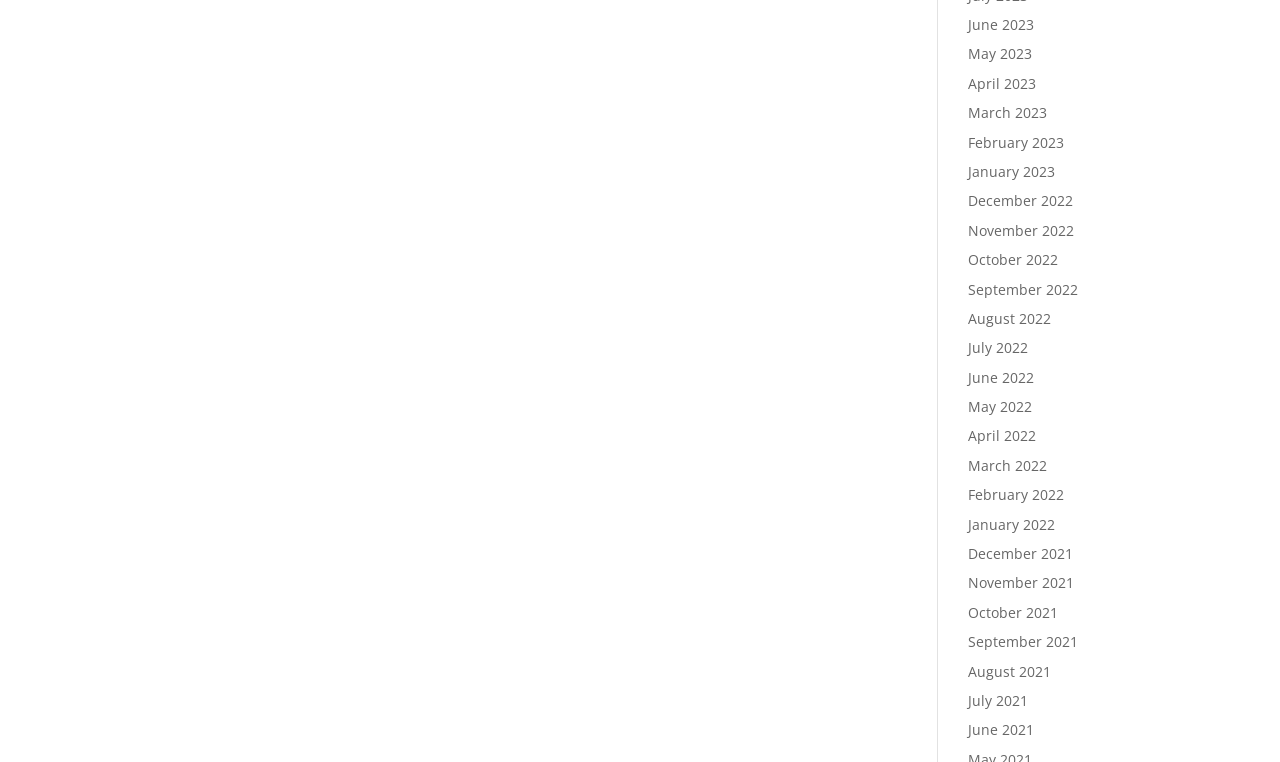Please locate the bounding box coordinates for the element that should be clicked to achieve the following instruction: "view June 2023". Ensure the coordinates are given as four float numbers between 0 and 1, i.e., [left, top, right, bottom].

[0.756, 0.02, 0.808, 0.045]